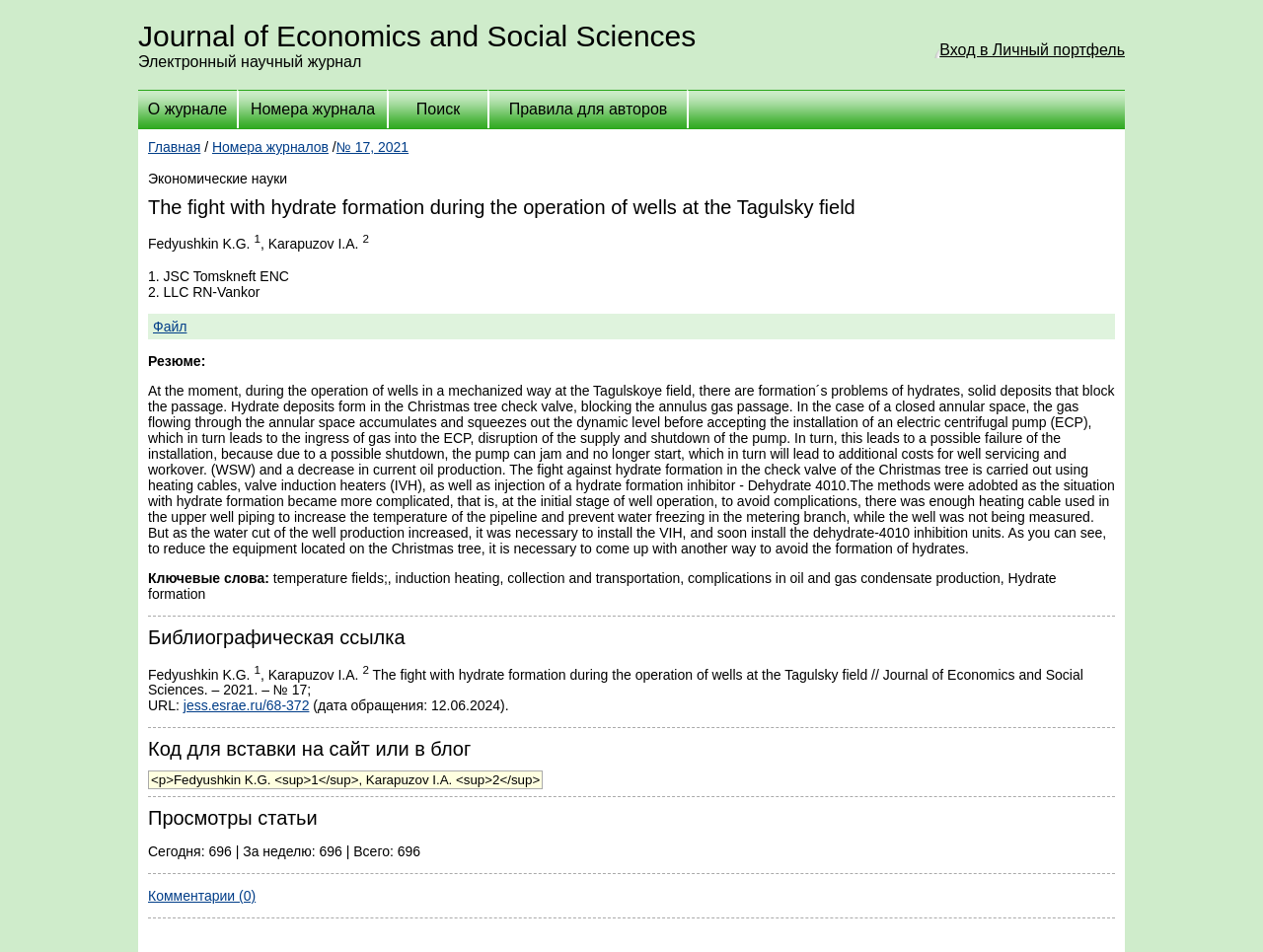Bounding box coordinates should be in the format (top-left x, top-left y, bottom-right x, bottom-right y) and all values should be floating point numbers between 0 and 1. Determine the bounding box coordinate for the UI element described as: Поиск

[0.306, 0.094, 0.386, 0.135]